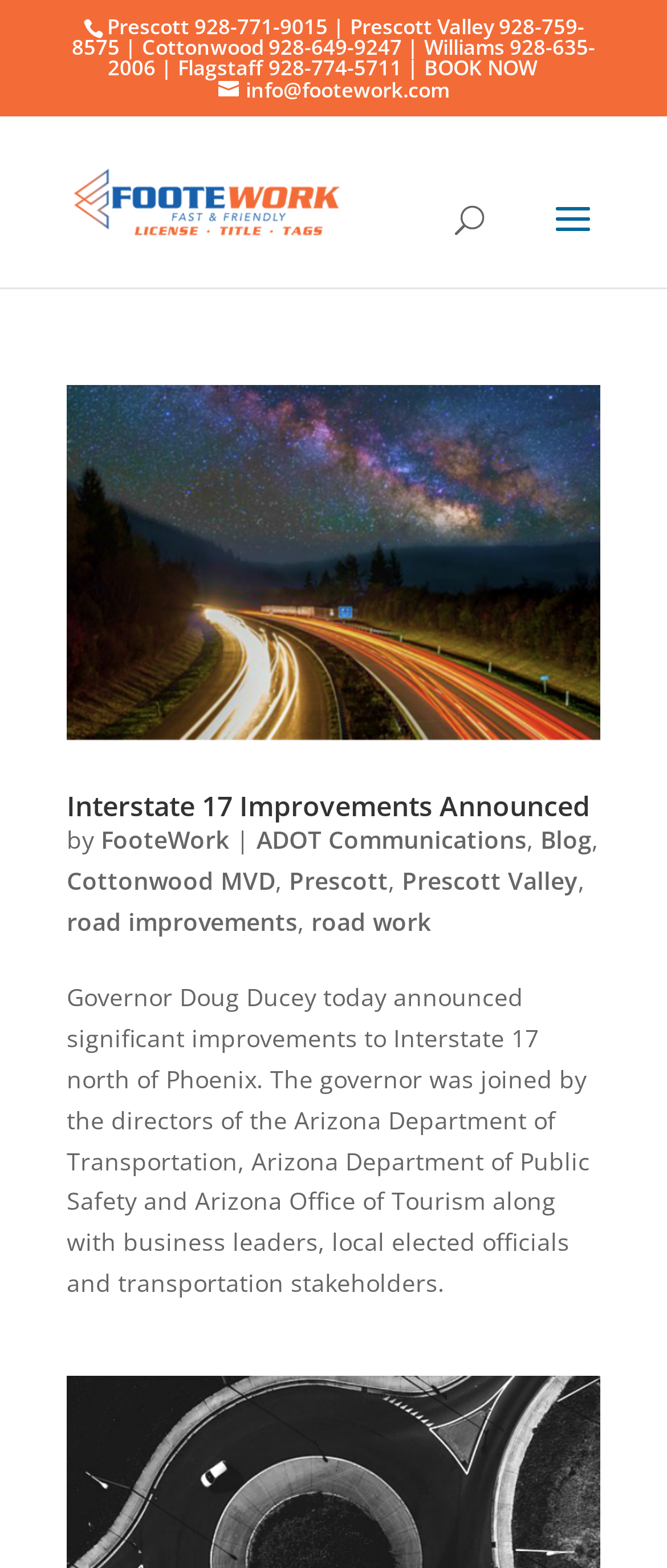Please find the bounding box coordinates of the clickable region needed to complete the following instruction: "Toggle the menu". The bounding box coordinates must consist of four float numbers between 0 and 1, i.e., [left, top, right, bottom].

None